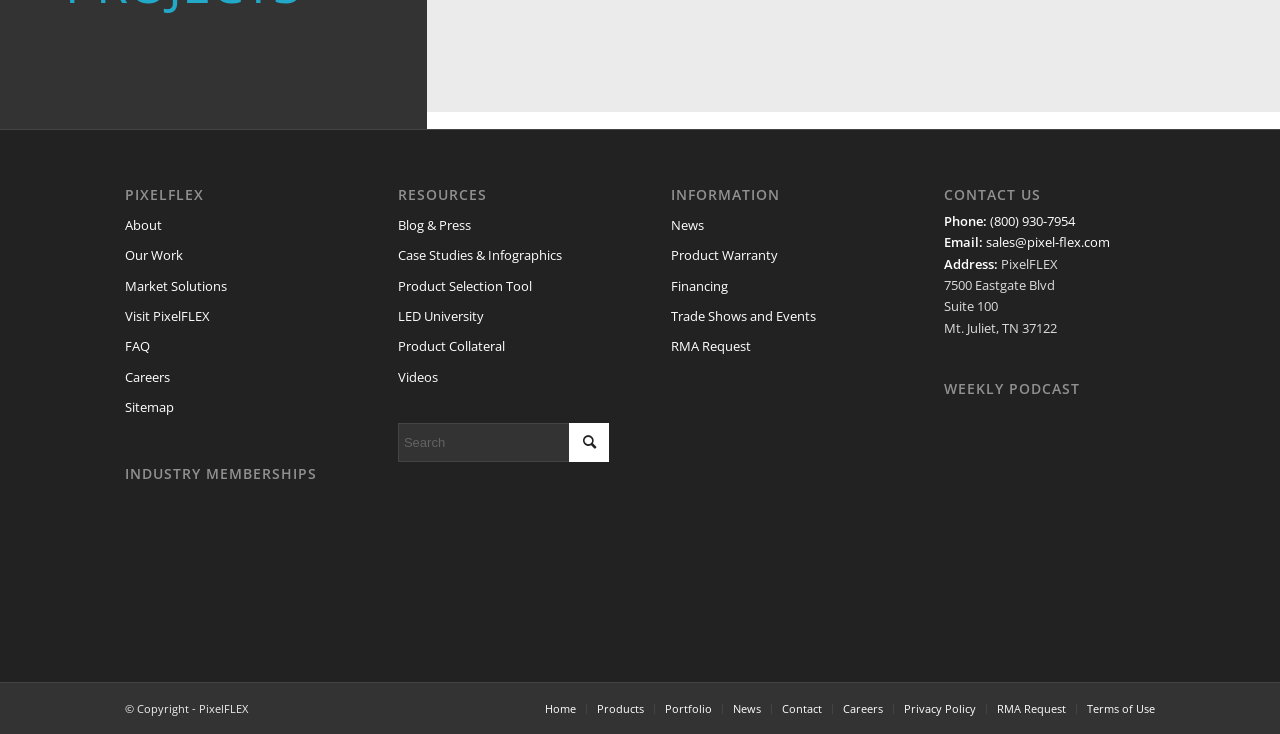Calculate the bounding box coordinates for the UI element based on the following description: "Trade Shows and Events". Ensure the coordinates are four float numbers between 0 and 1, i.e., [left, top, right, bottom].

[0.524, 0.411, 0.689, 0.453]